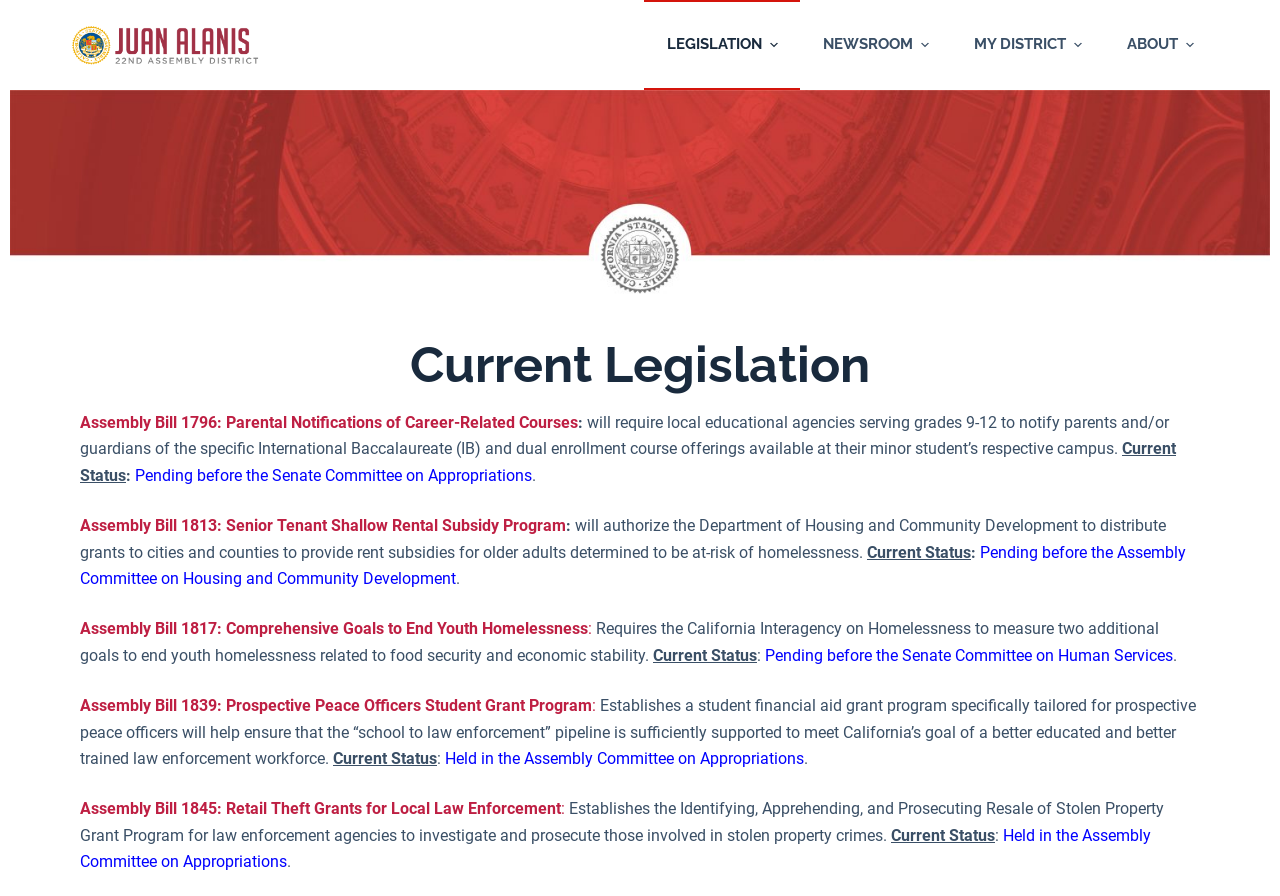Give a one-word or one-phrase response to the question: 
What is the logo on the top left corner?

AD22 Juan Alanis Logo